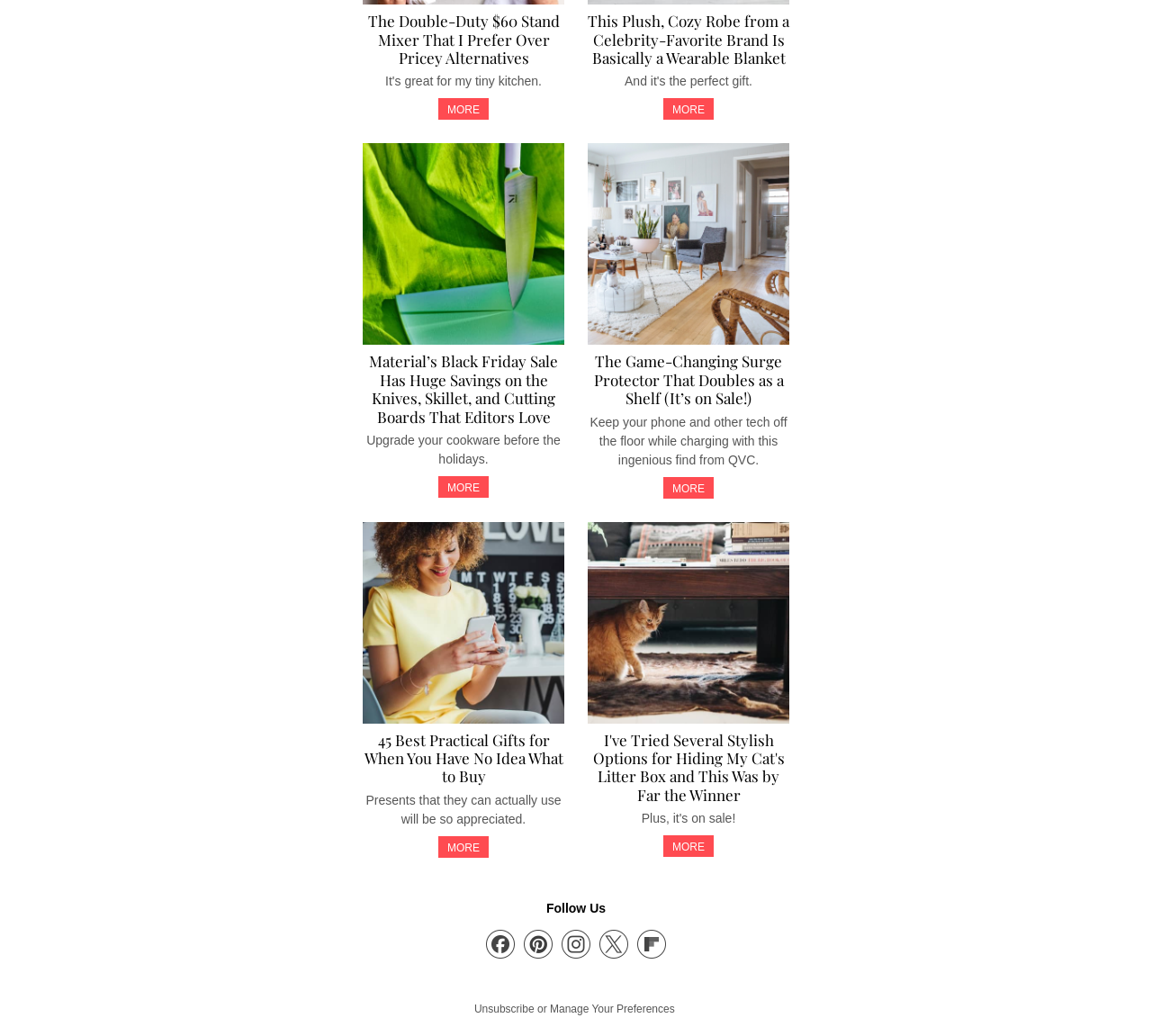Give a one-word or short-phrase answer to the following question: 
What is the sale event mentioned in the third article?

Black Friday Sale